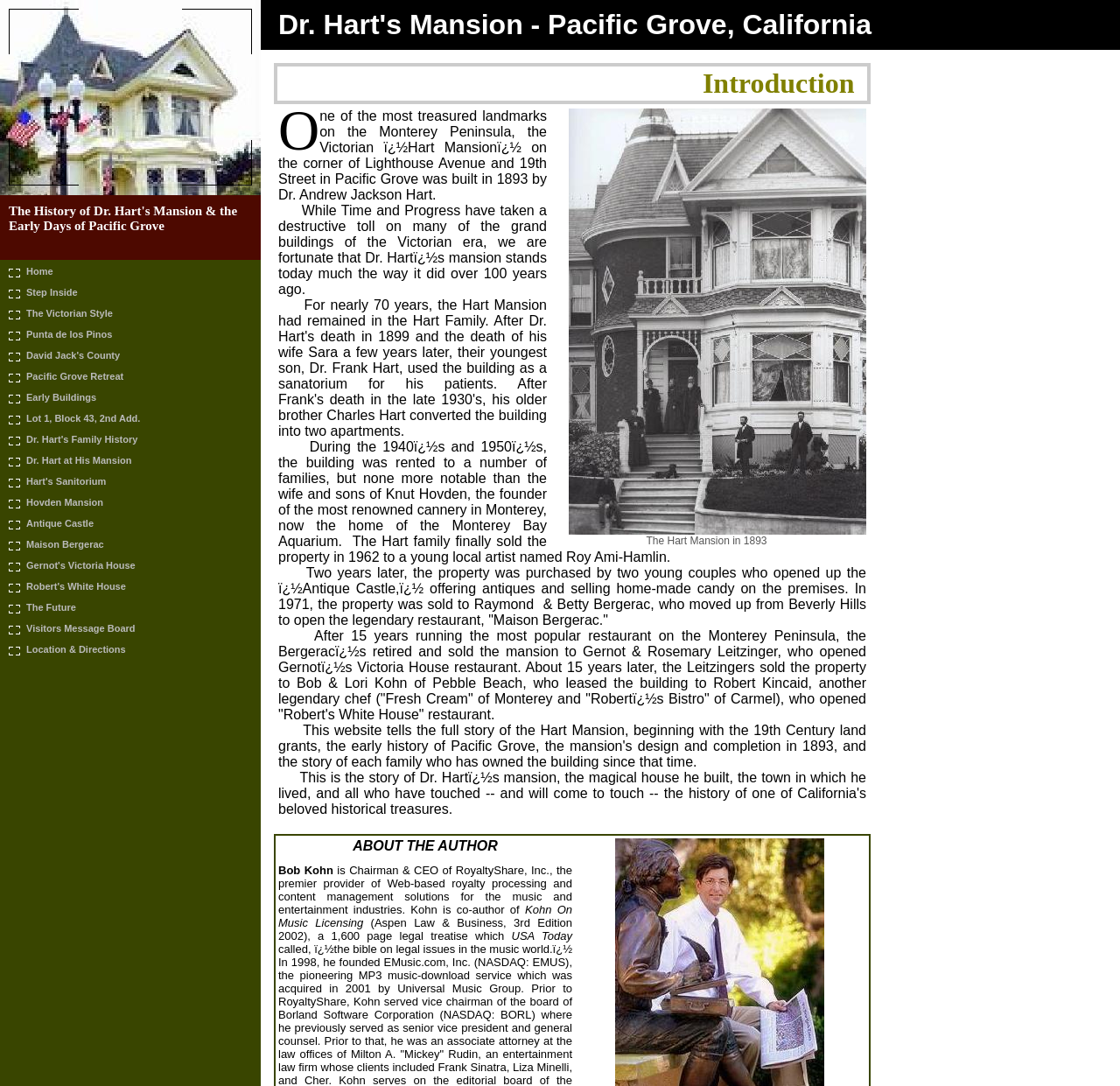Please specify the bounding box coordinates of the clickable section necessary to execute the following command: "Click on 'Home'".

[0.0, 0.239, 0.233, 0.259]